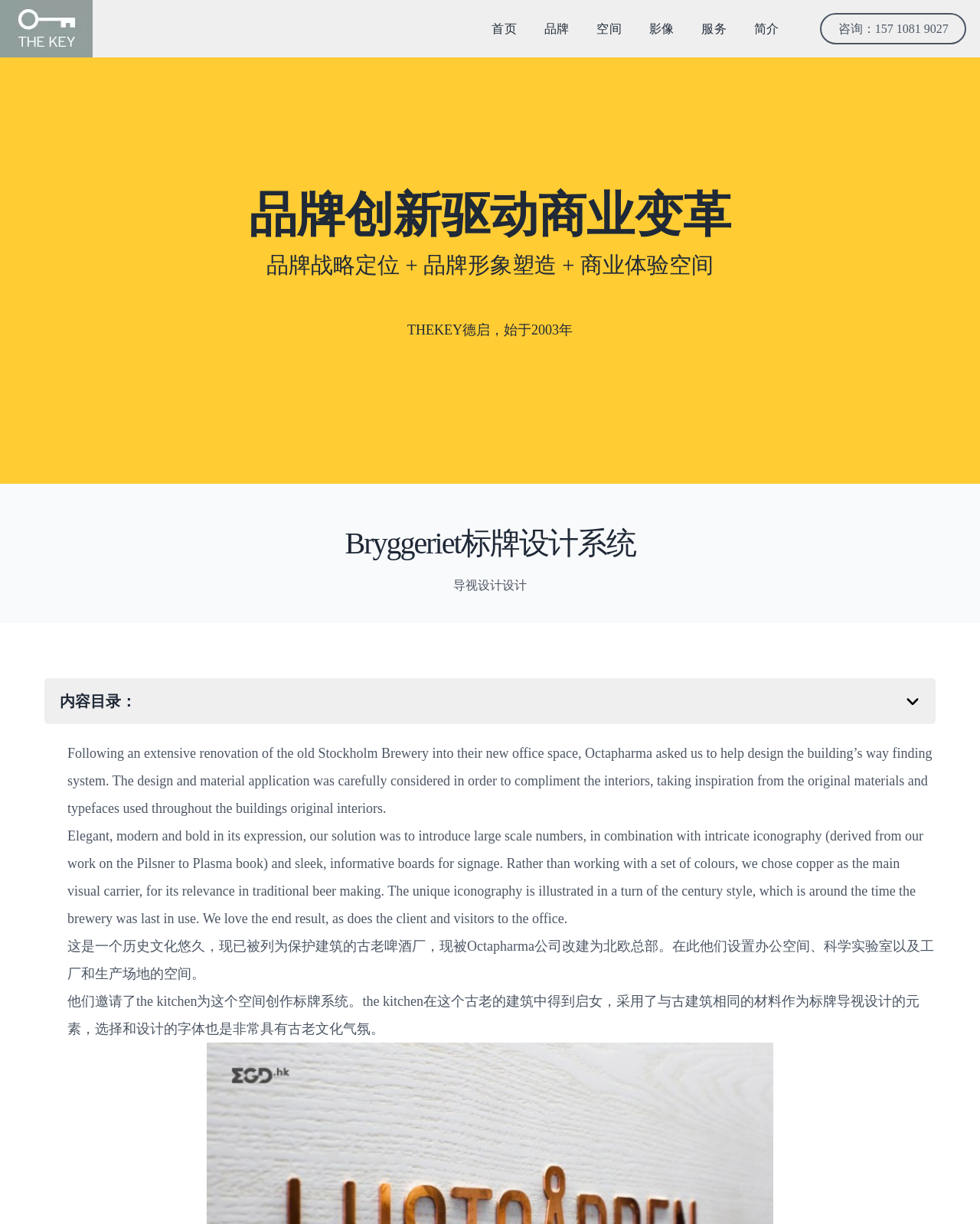Please pinpoint the bounding box coordinates for the region I should click to adhere to this instruction: "Click the '首页' link".

[0.502, 0.015, 0.527, 0.031]